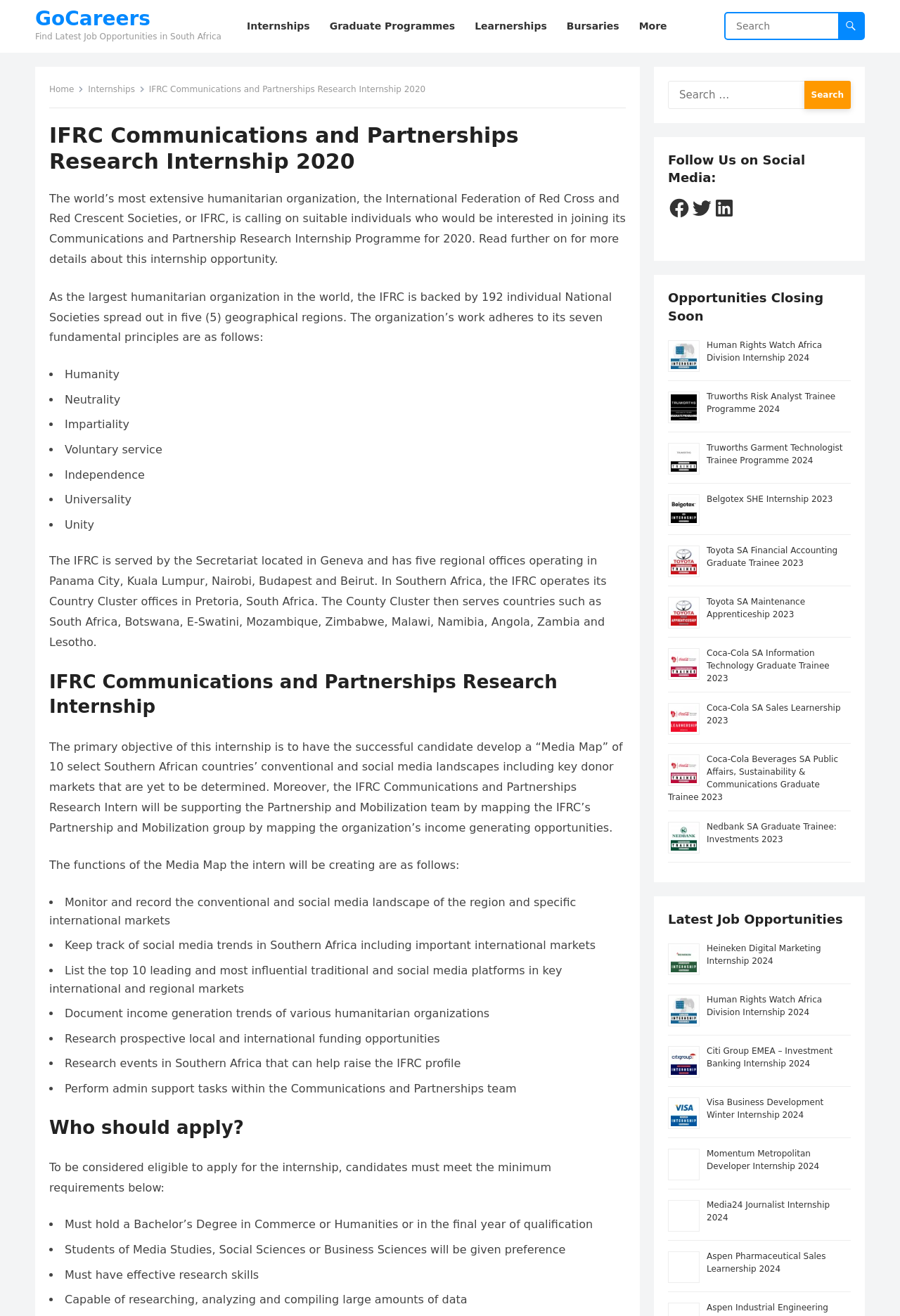Explain the webpage's layout and main content in detail.

The webpage is about the International Federation of Red Cross and Red Crescent Societies (IFRC) Communications and Partnerships Research Internship Programme for 2020. At the top, there is a heading "GoCareers" and a search box with a button. Below the search box, there are links to "Internships", "Graduate Programmes", "Learnerships", "Bursaries", and "More". 

On the left side, there is a menu with links to "Home" and "Internships". Below the menu, there is a heading "IFRC Communications and Partnerships Research Internship 2020" and a paragraph describing the internship programme. The programme is calling for suitable individuals to join the Communications and Partnership Research Internship Programme for 2020.

The webpage then lists the seven fundamental principles of the IFRC, which are humanity, neutrality, impartiality, voluntary service, independence, universality, and unity. 

Below the principles, there is a description of the IFRC's operations in Southern Africa, including its Country Cluster offices in Pretoria, South Africa, and the countries it serves.

The main content of the webpage is about the internship programme, including its primary objective, which is to develop a "Media Map" of 10 select Southern African countries' conventional and social media landscapes. The intern will also support the Partnership and Mobilization team by mapping the IFRC's Partnership and Mobilization group and identifying income-generating opportunities.

The webpage then lists the functions of the Media Map, including monitoring and recording the conventional and social media landscape of the region and specific international markets, keeping track of social media trends, listing the top 10 leading and most influential traditional and social media platforms, documenting income generation trends, researching prospective local and international funding opportunities, and researching events in Southern Africa that can help raise the IFRC profile.

The webpage also lists the requirements for applicants, including a Bachelor's Degree in Commerce or Humanities, effective research skills, and the ability to research, analyze, and compile large amounts of data.

At the bottom of the webpage, there are links to follow the organization on social media, including Facebook, Twitter, and LinkedIn. There are also headings "Opportunities Closing Soon" and "Human Rights Watch Africa Division Internship 2024", "Truworths Risk Analyst Trainee Programme 2024", and "Truworths Garment Technologist Trainee Programme 2024", each with an image and a link to the respective internship programme.